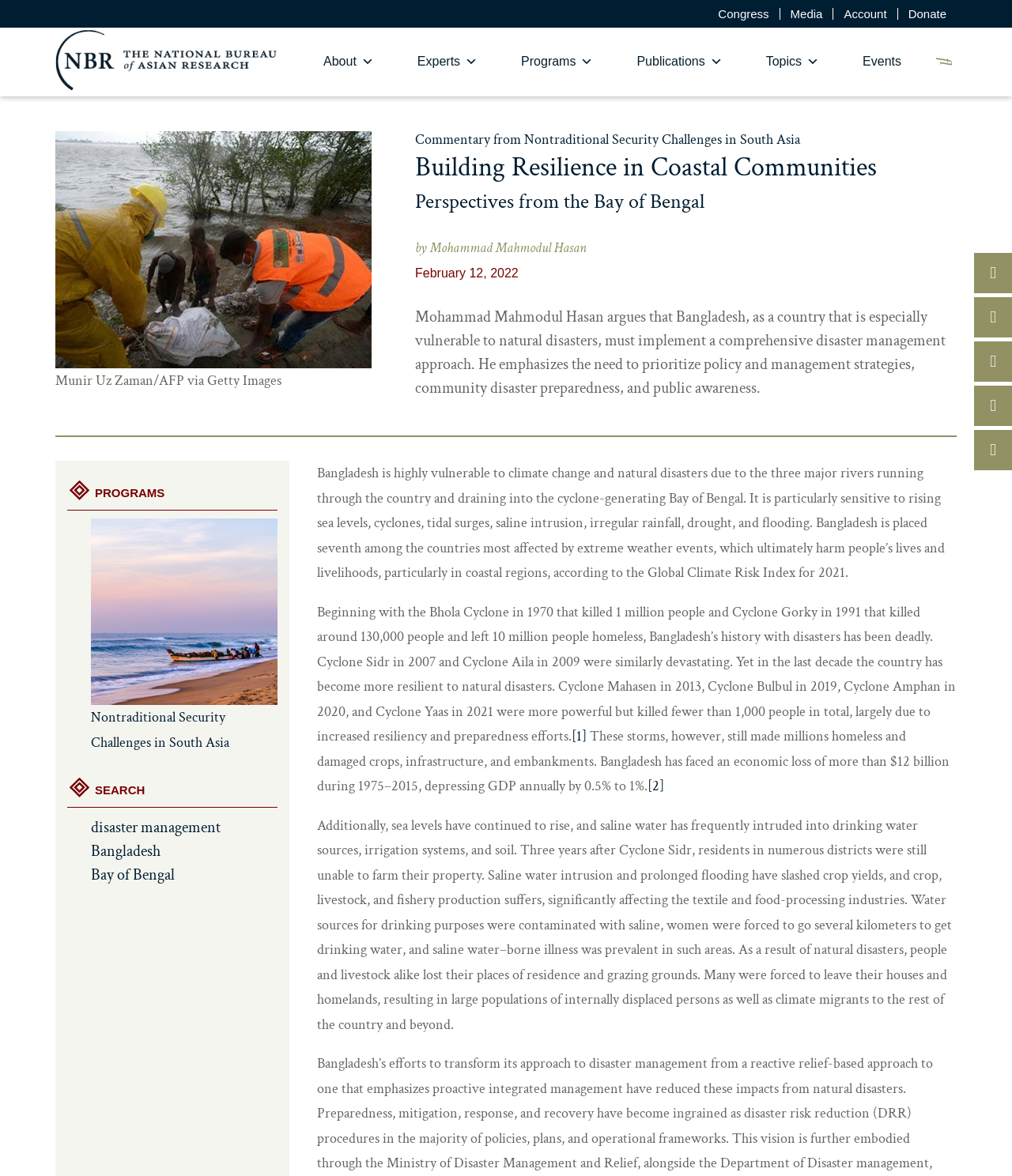Indicate the bounding box coordinates of the element that needs to be clicked to satisfy the following instruction: "Read the 'Commentary from Nontraditional Security Challenges in South Asia' article". The coordinates should be four float numbers between 0 and 1, i.e., [left, top, right, bottom].

[0.41, 0.111, 0.791, 0.126]